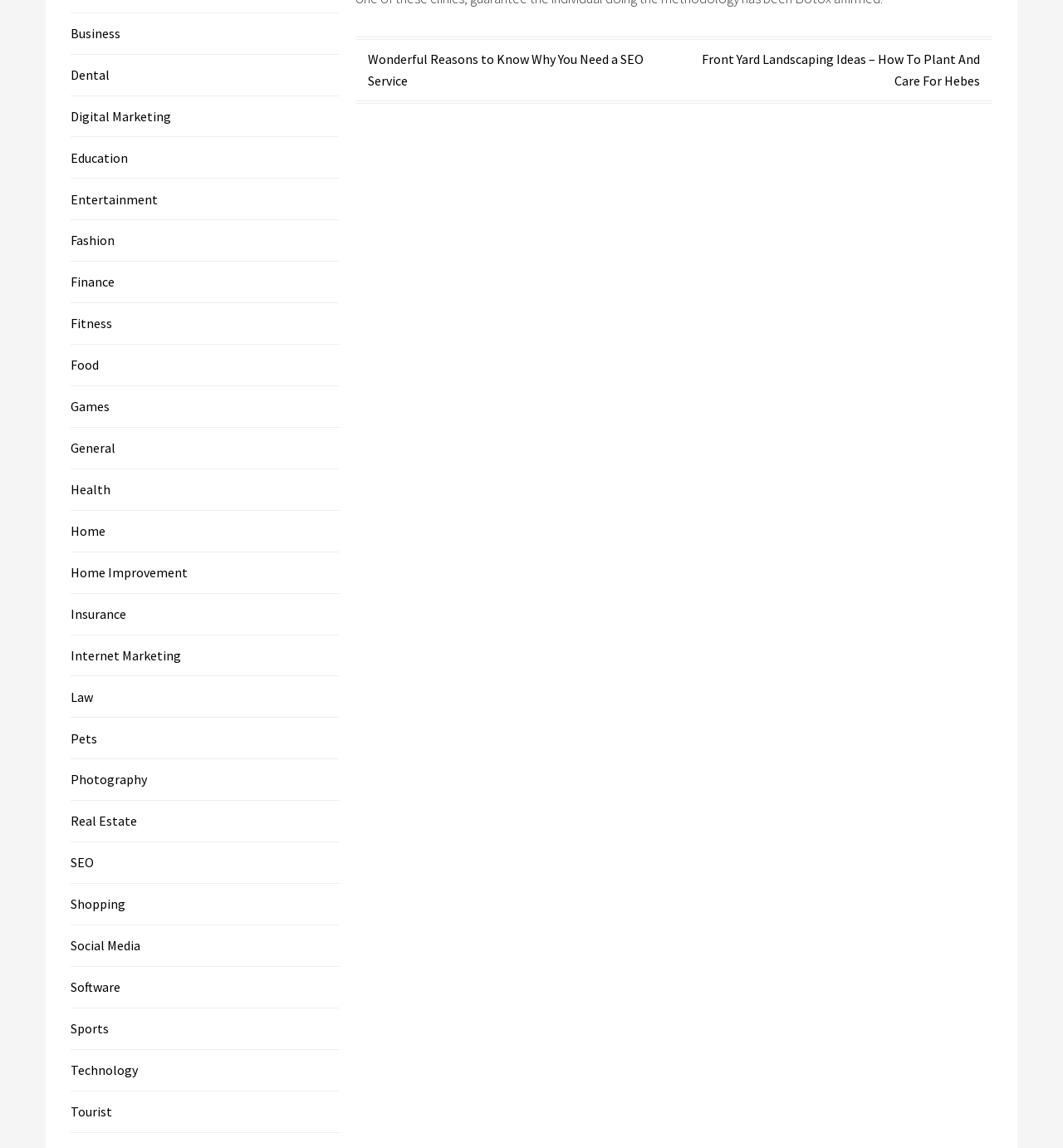How many categories are available?
Give a single word or phrase as your answer by examining the image.

26